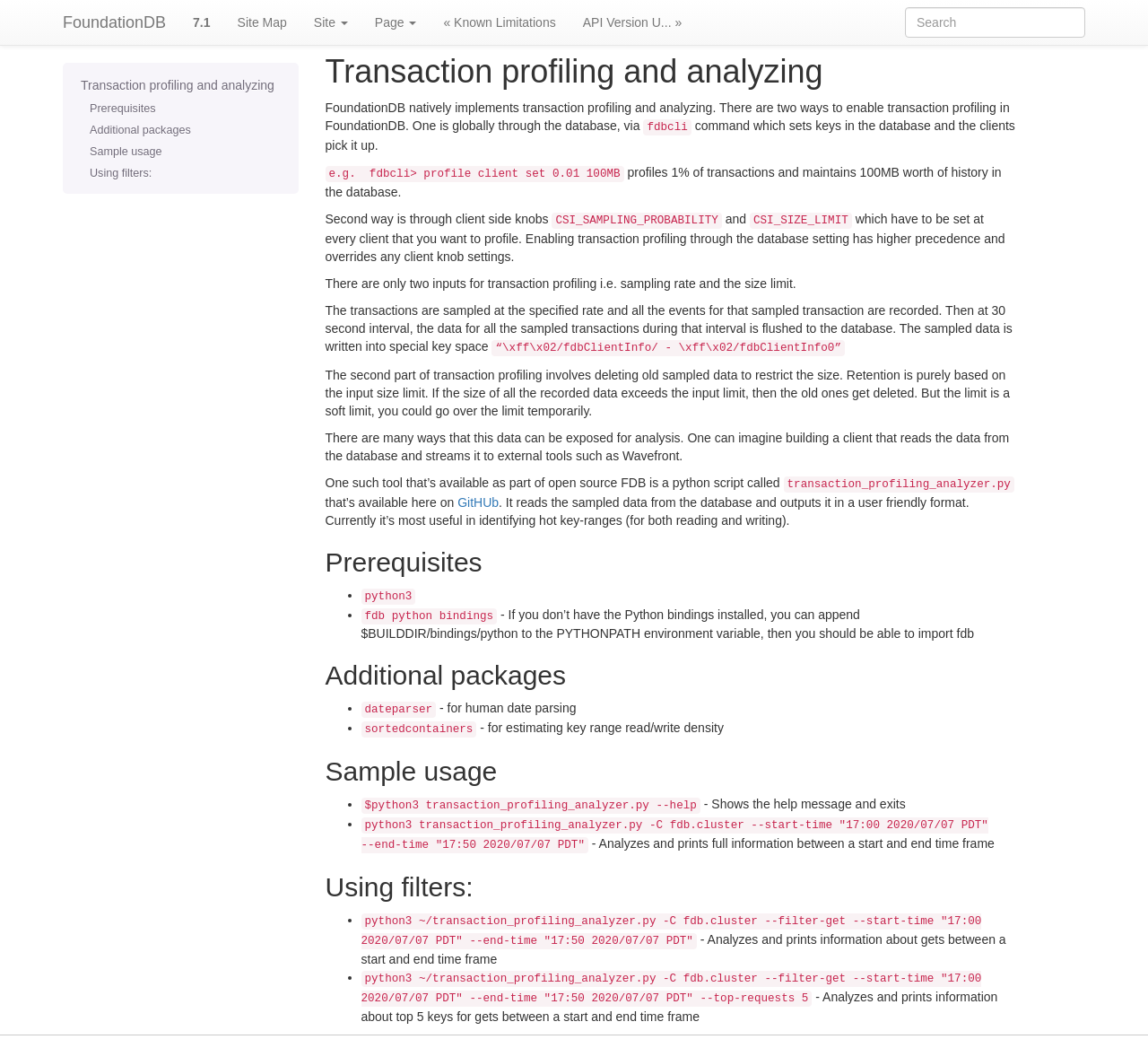What is the purpose of CSI_SAMPLING_PROBABILITY?
Observe the image and answer the question with a one-word or short phrase response.

Sampling rate